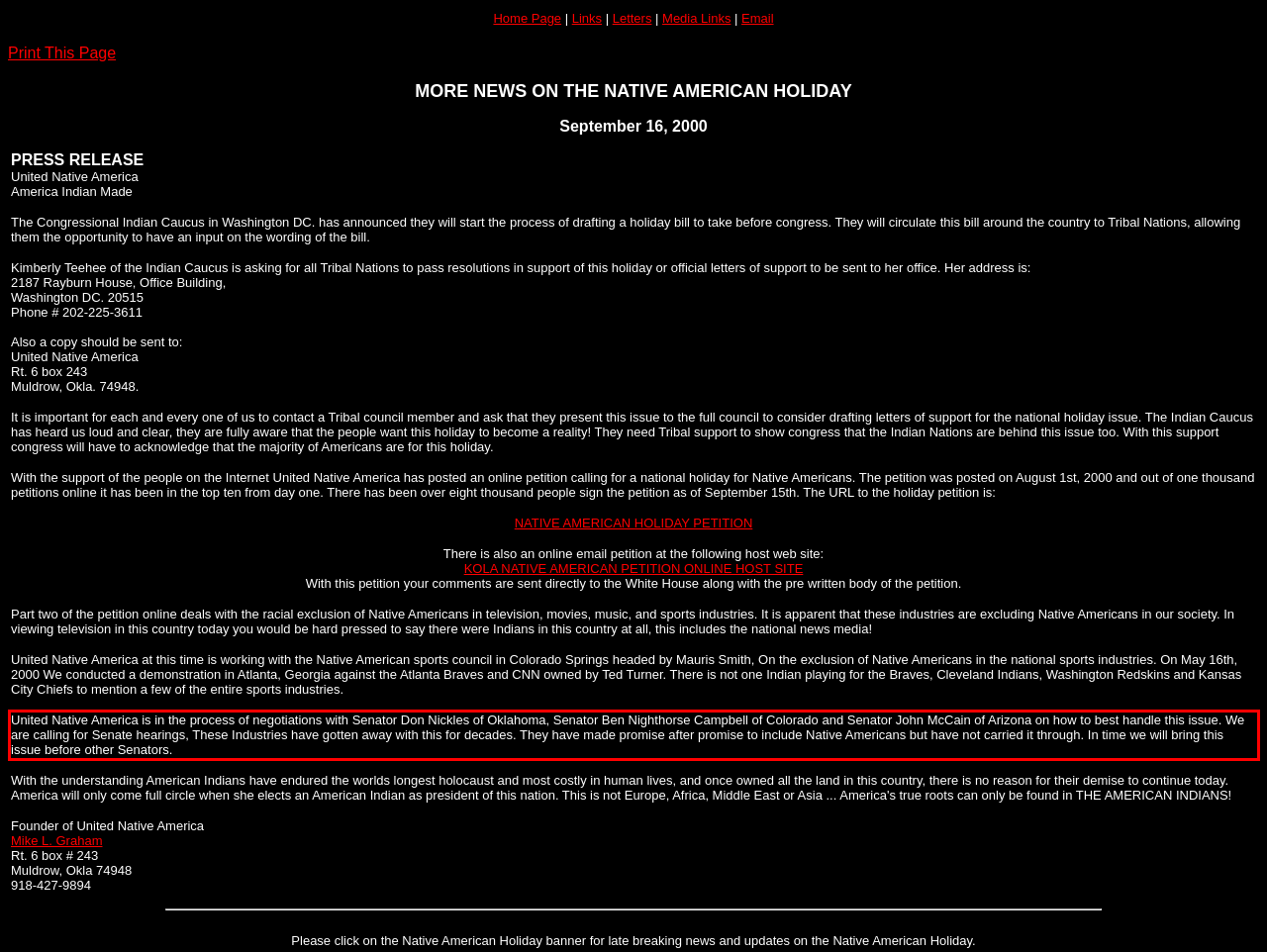Within the screenshot of the webpage, there is a red rectangle. Please recognize and generate the text content inside this red bounding box.

United Native America is in the process of negotiations with Senator Don Nickles of Oklahoma, Senator Ben Nighthorse Campbell of Colorado and Senator John McCain of Arizona on how to best handle this issue. We are calling for Senate hearings, These Industries have gotten away with this for decades. They have made promise after promise to include Native Americans but have not carried it through. In time we will bring this issue before other Senators.